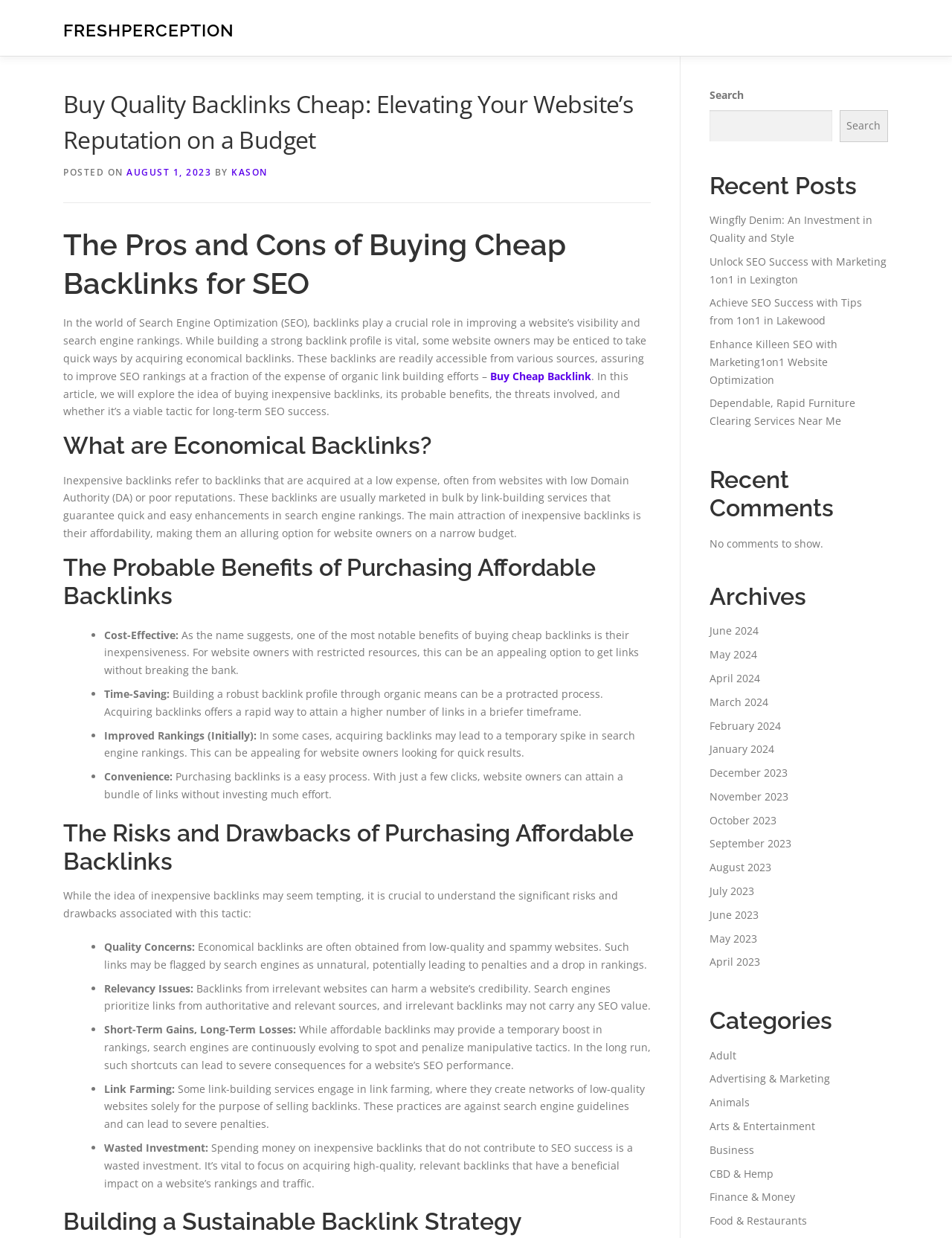Please identify the bounding box coordinates of the element on the webpage that should be clicked to follow this instruction: "View the 'Archives' section". The bounding box coordinates should be given as four float numbers between 0 and 1, formatted as [left, top, right, bottom].

[0.745, 0.471, 0.933, 0.494]